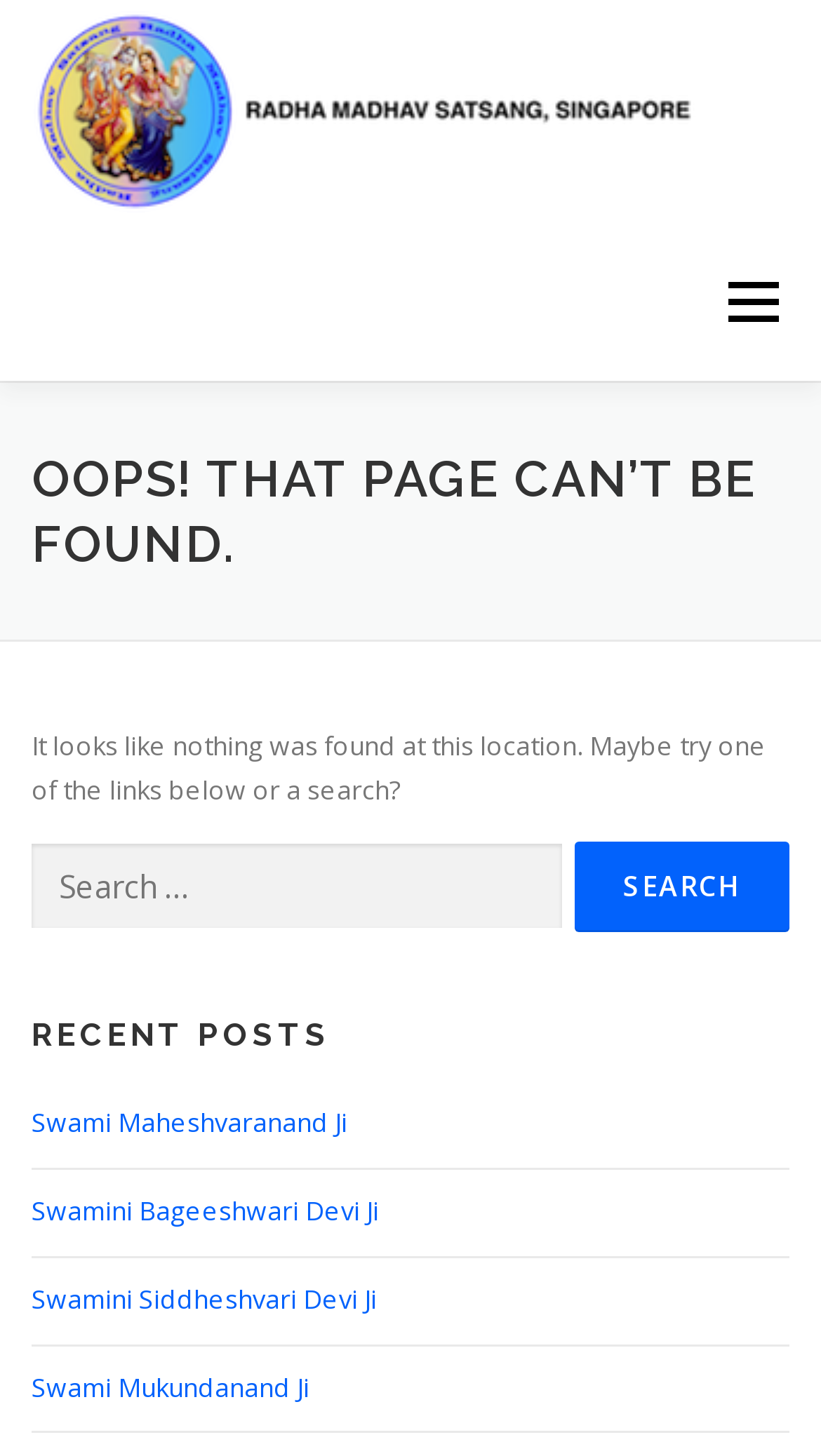Given the webpage screenshot and the description, determine the bounding box coordinates (top-left x, top-left y, bottom-right x, bottom-right y) that define the location of the UI element matching this description: About Us

[0.444, 0.262, 0.692, 0.523]